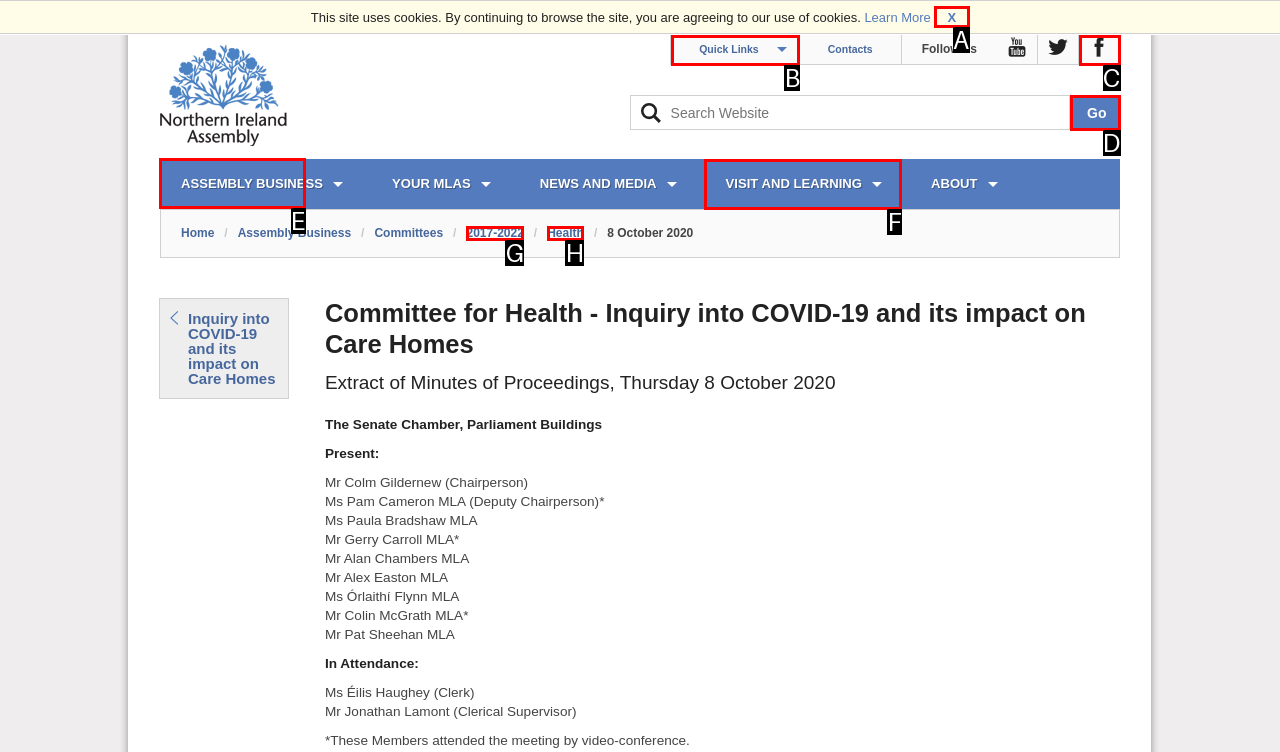Identify the UI element described as: Visit and Learning
Answer with the option's letter directly.

F